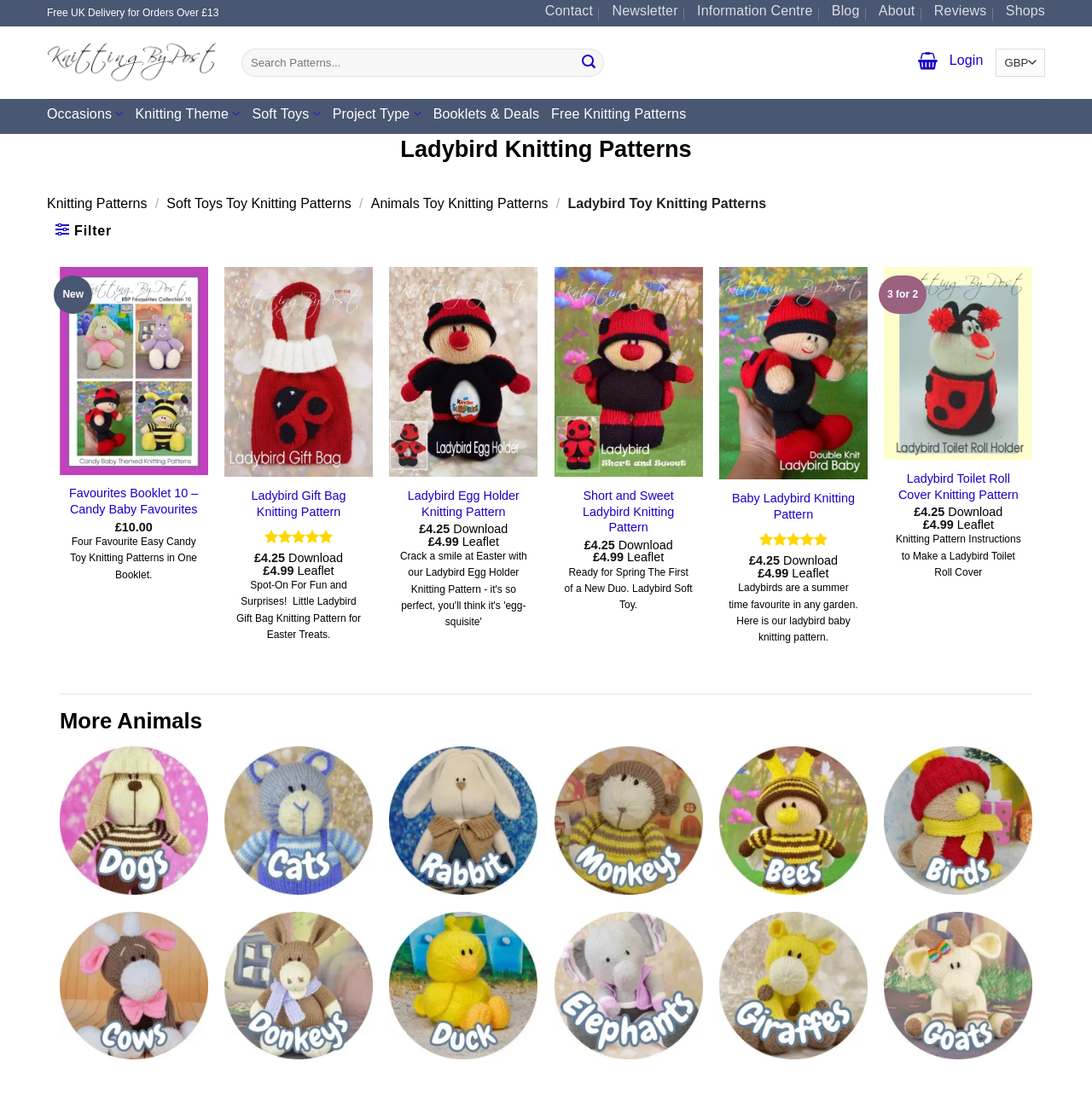What is the purpose of the 'Search for:' field? Analyze the screenshot and reply with just one word or a short phrase.

To search for knitting patterns